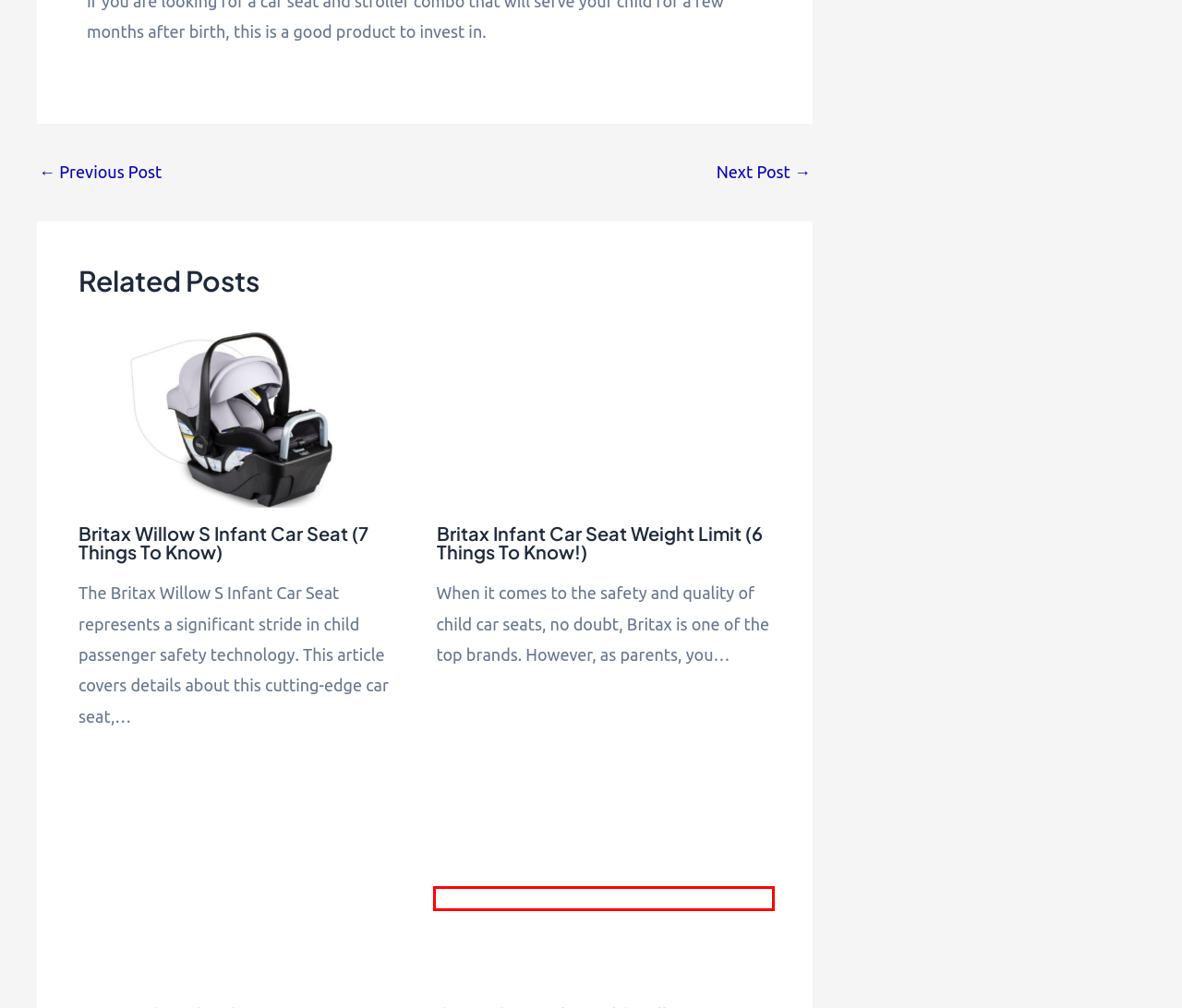Given a screenshot of a webpage with a red bounding box, please pick the webpage description that best fits the new webpage after clicking the element inside the bounding box. Here are the candidates:
A. Graco Snugride And Stroller Compatibility (Easy Checklist) – Elishea.com
B. Britax Infant Car Seat Weight Limit (6 Things To Know!) – Elishea.com
C. Our Story | Doona™
D. How Long Can Baby Stay In Doona Car Seat? (Find Out!) – Elishea.com
E. Britax Willow S Infant Car Seat (7 Things To Know) – Elishea.com
F. Britax Infant Car Seat Base (7 Important Things You Should Know) – Elishea.com
G. What Company Makes Doona Car Seat? (Doona’s Story) – Elishea.com
H. Car Seat & Stroller – Elishea.com

A